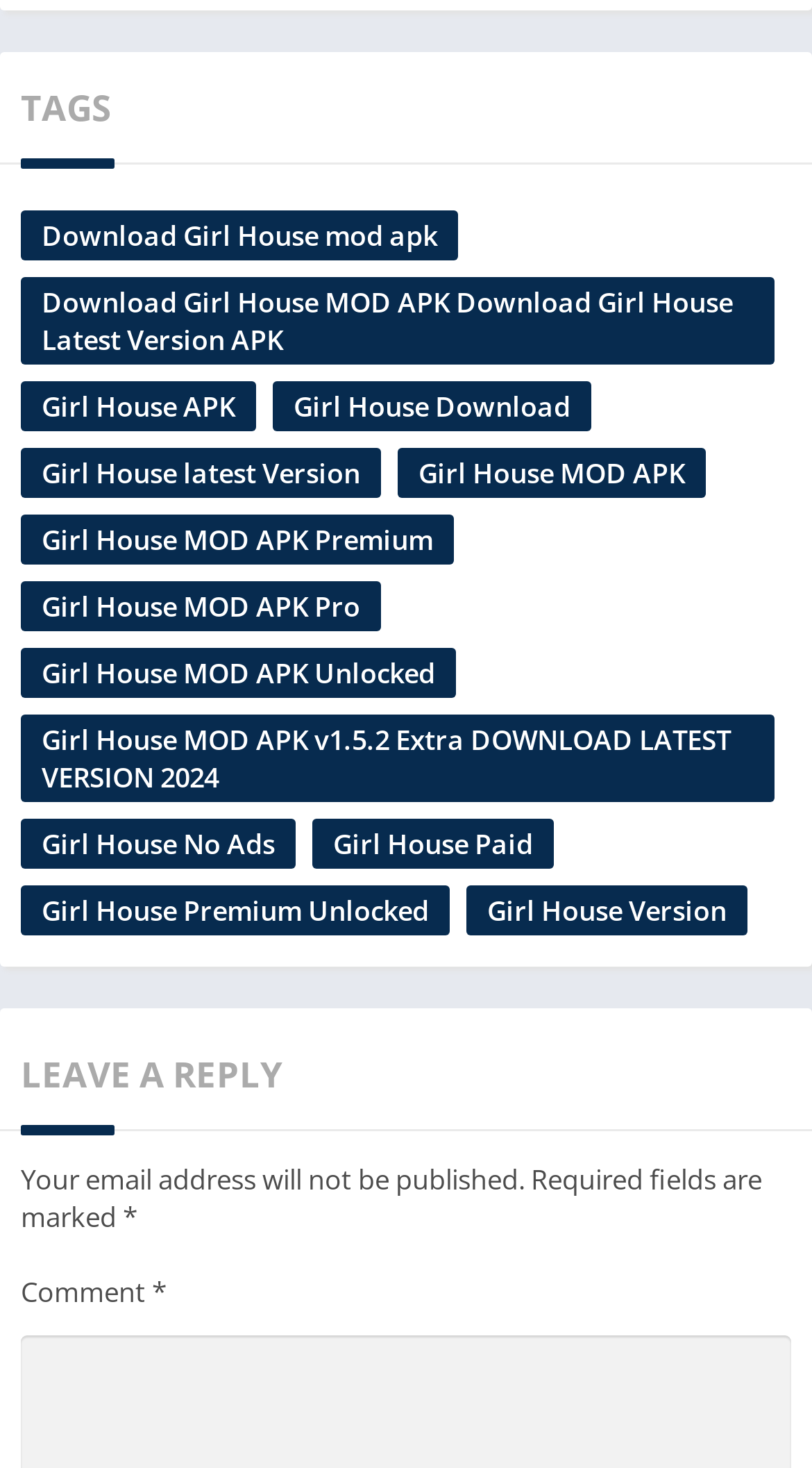Could you specify the bounding box coordinates for the clickable section to complete the following instruction: "View Girl House latest Version"?

[0.026, 0.306, 0.469, 0.34]